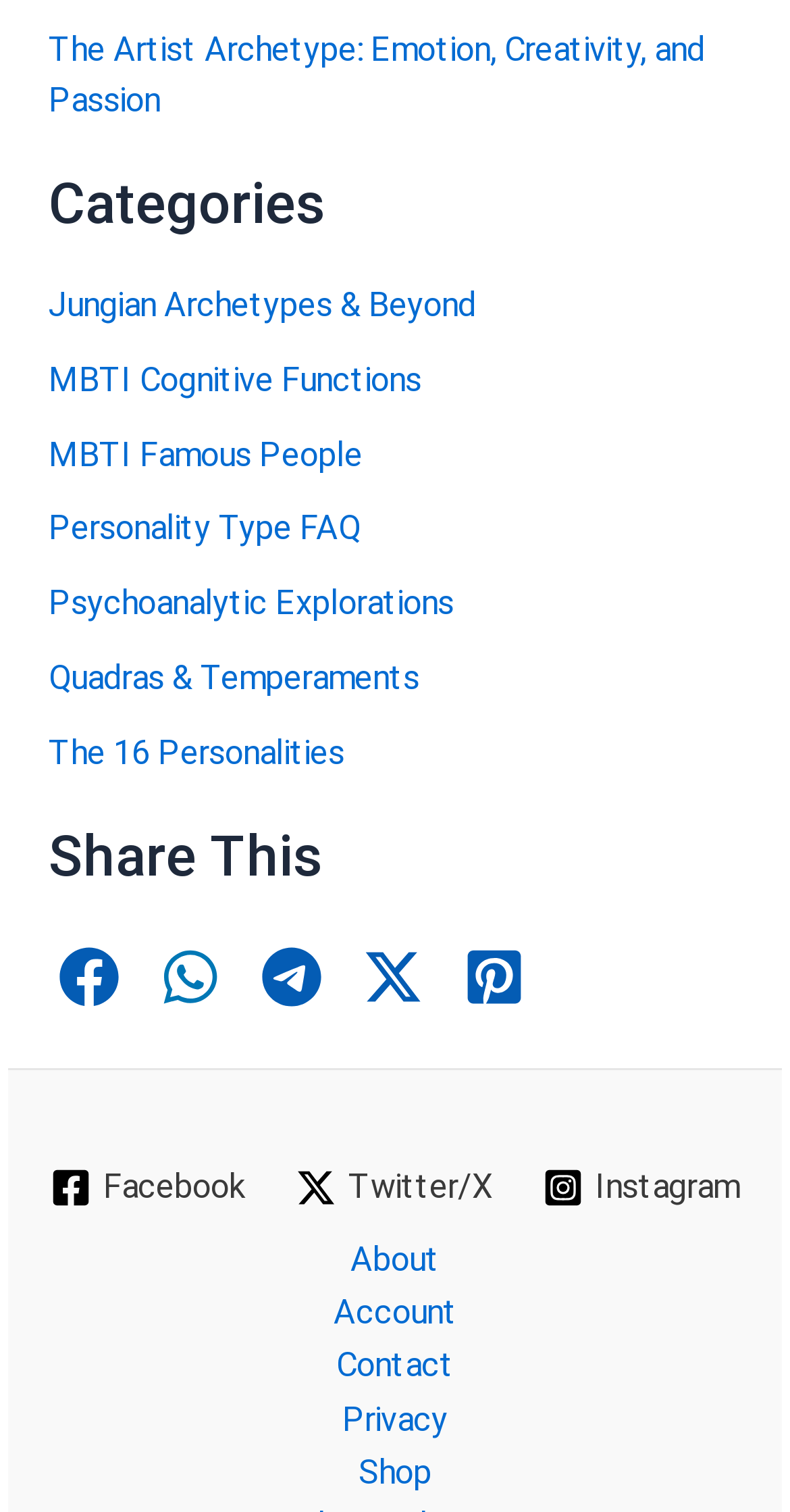Determine the bounding box coordinates for the HTML element mentioned in the following description: "Jungian Archetypes & Beyond". The coordinates should be a list of four floats ranging from 0 to 1, represented as [left, top, right, bottom].

[0.062, 0.189, 0.603, 0.214]